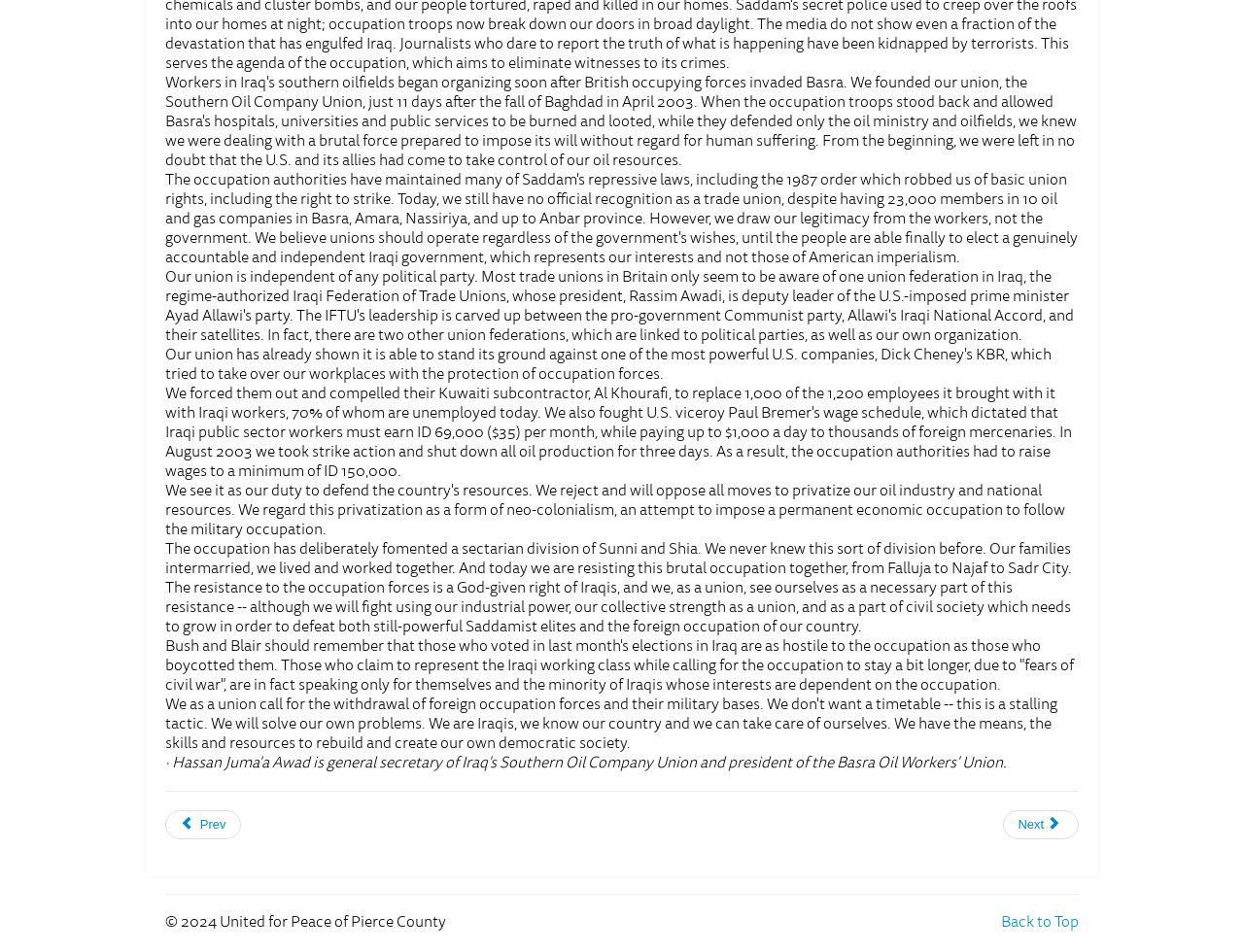Given the webpage screenshot, identify the bounding box of the UI element that matches this description: "Next".

[0.807, 0.851, 0.867, 0.882]